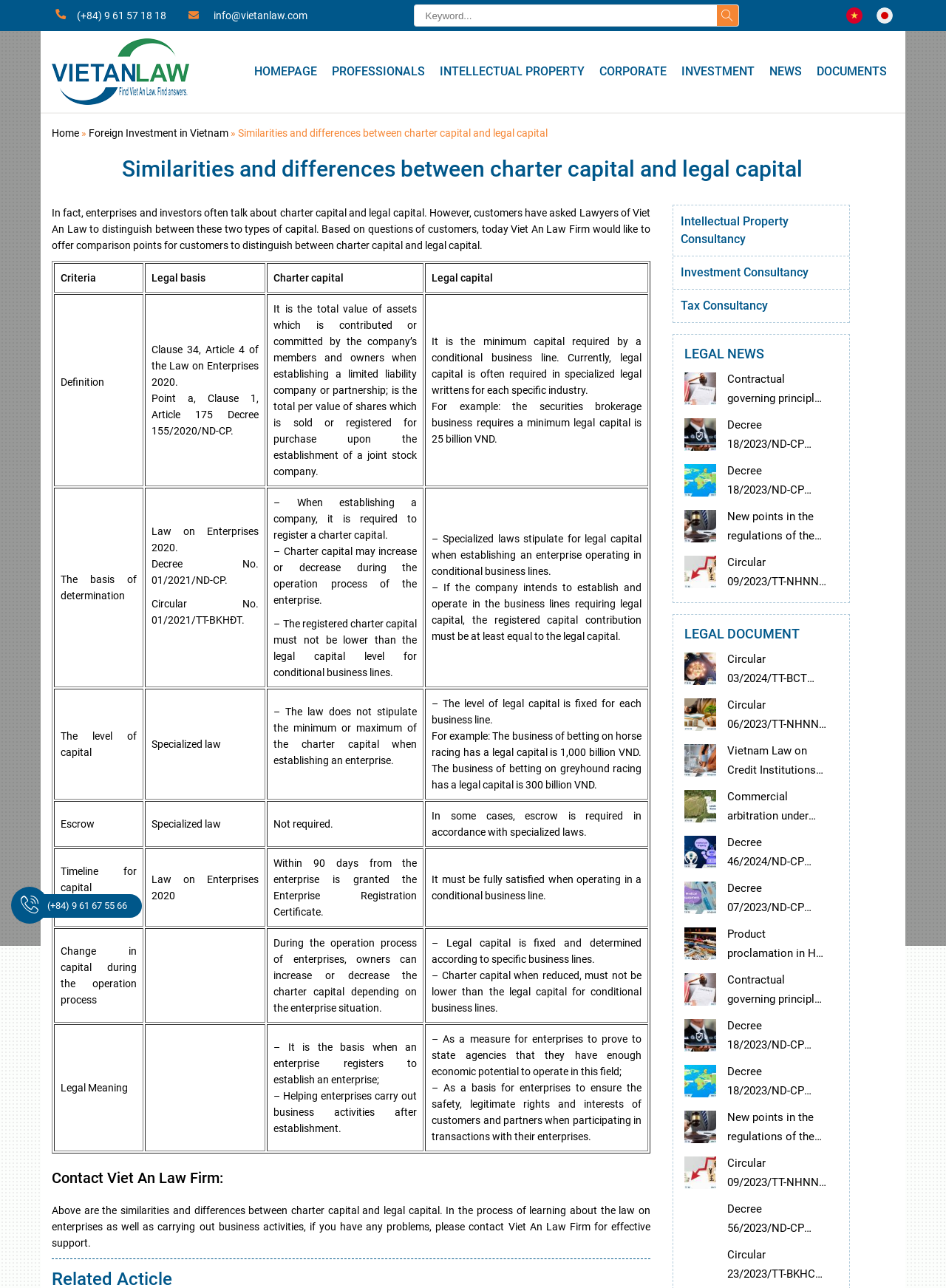Find the bounding box coordinates of the element to click in order to complete the given instruction: "go to homepage."

[0.261, 0.05, 0.343, 0.061]